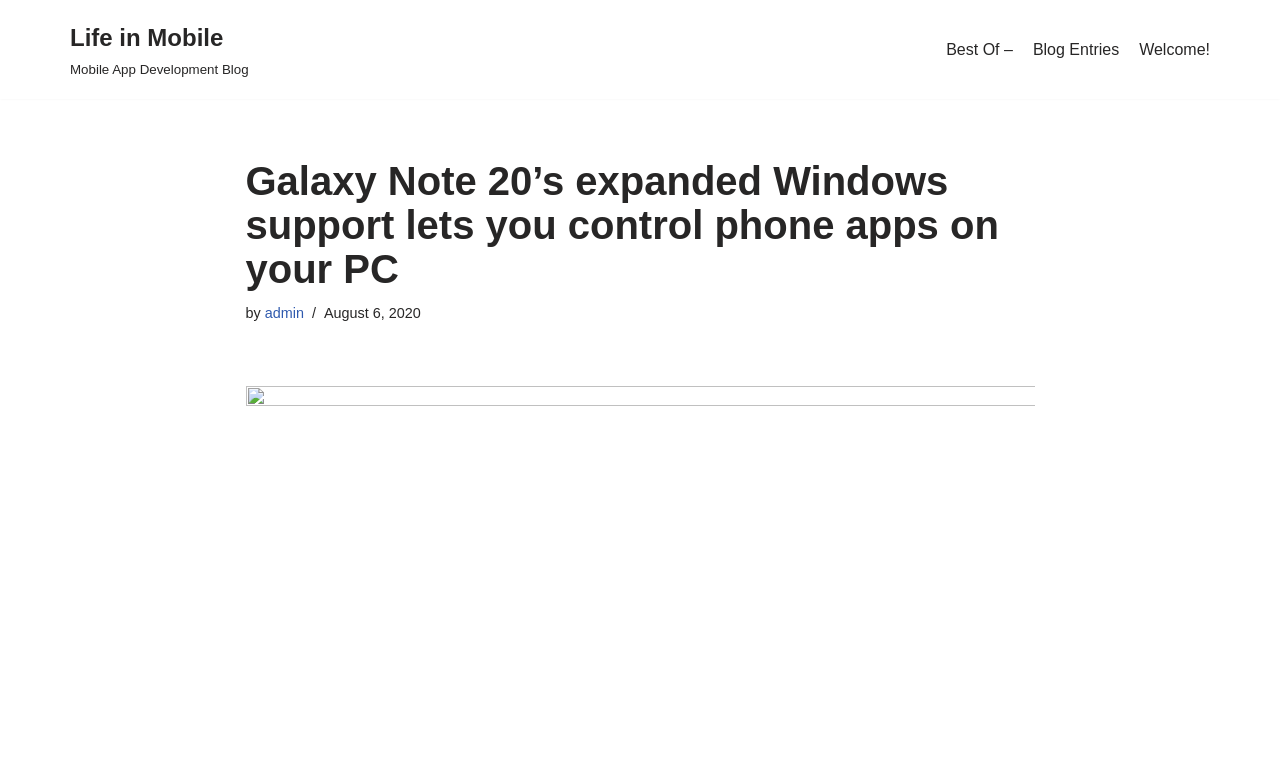Show the bounding box coordinates for the HTML element as described: "Blog Entries".

[0.807, 0.048, 0.874, 0.081]